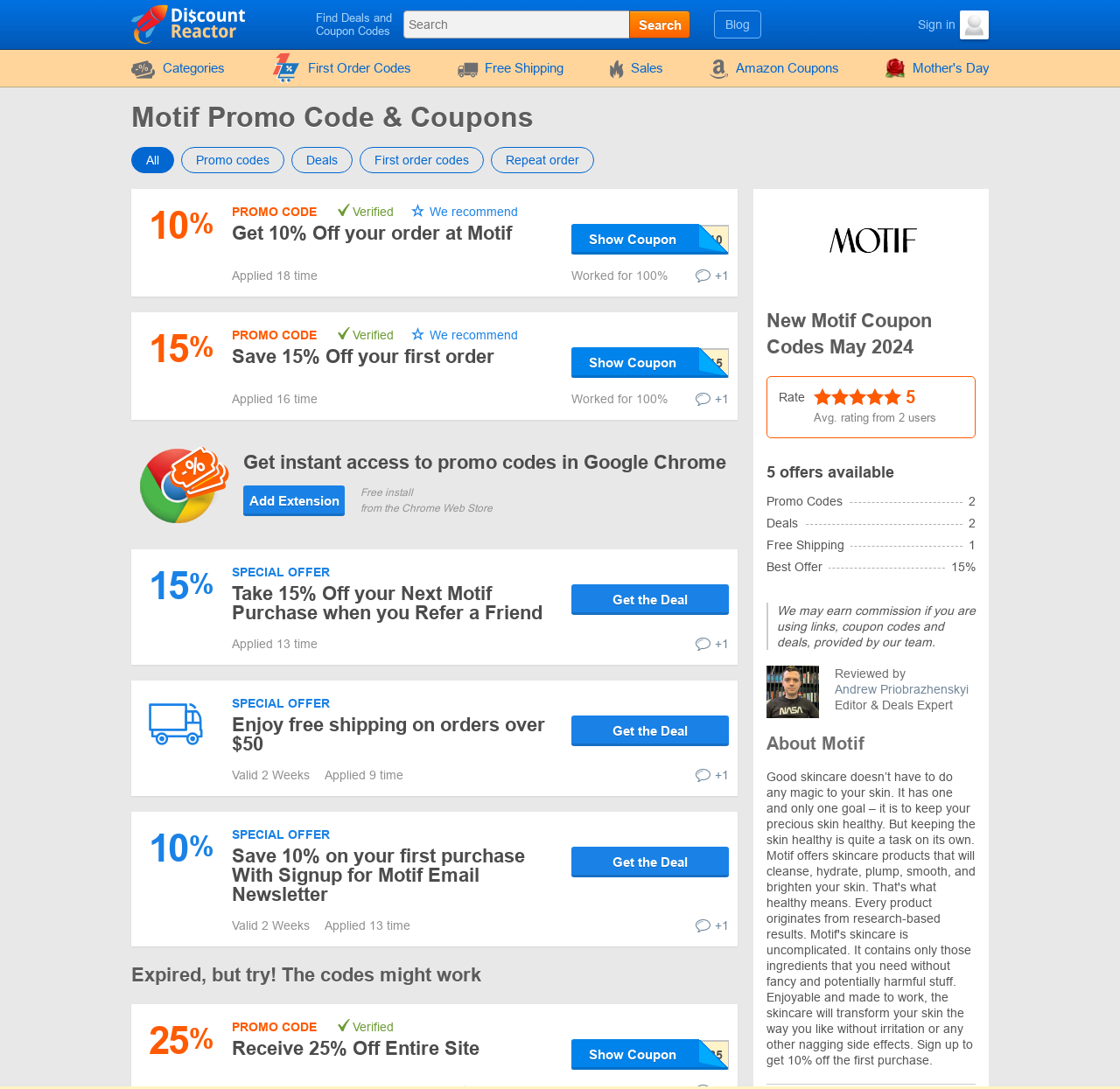What is the maximum discount offered?
Kindly offer a detailed explanation using the data available in the image.

After scanning the webpage, I found a promo code that offers 25% Off Entire Site. This is the maximum discount offered among all the promo codes listed on the webpage.